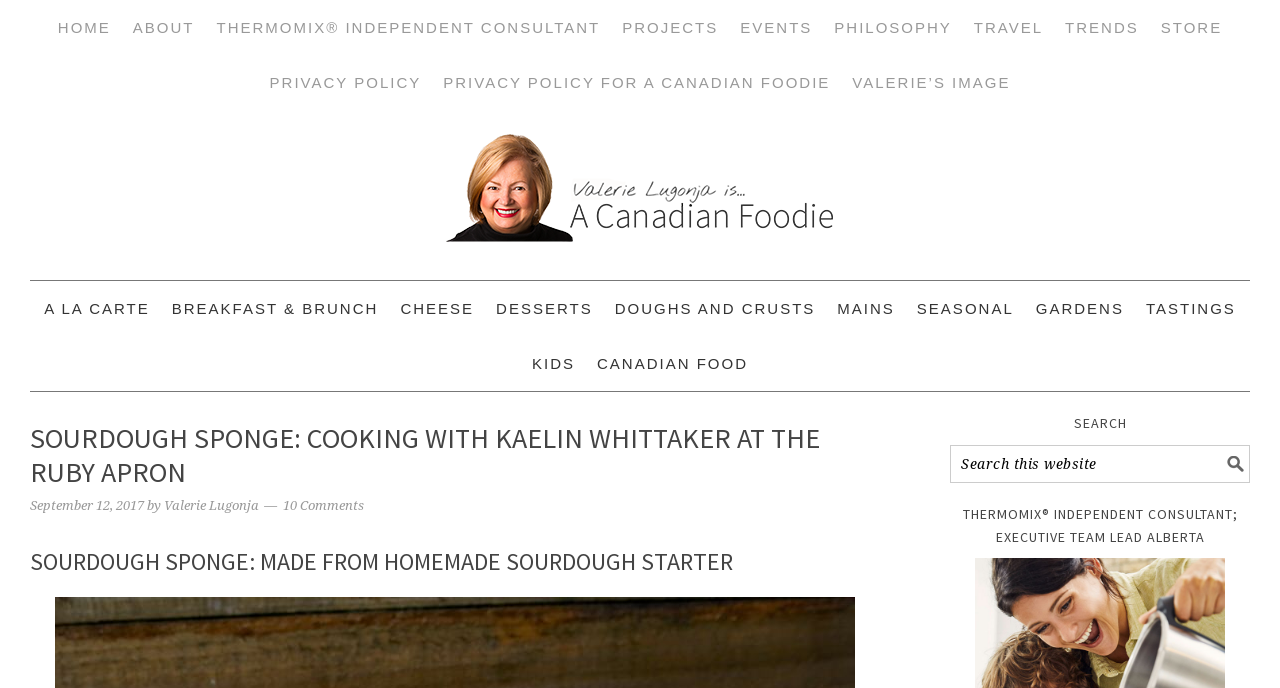Give a succinct answer to this question in a single word or phrase: 
Who is the author of the article?

Valerie Lugonja